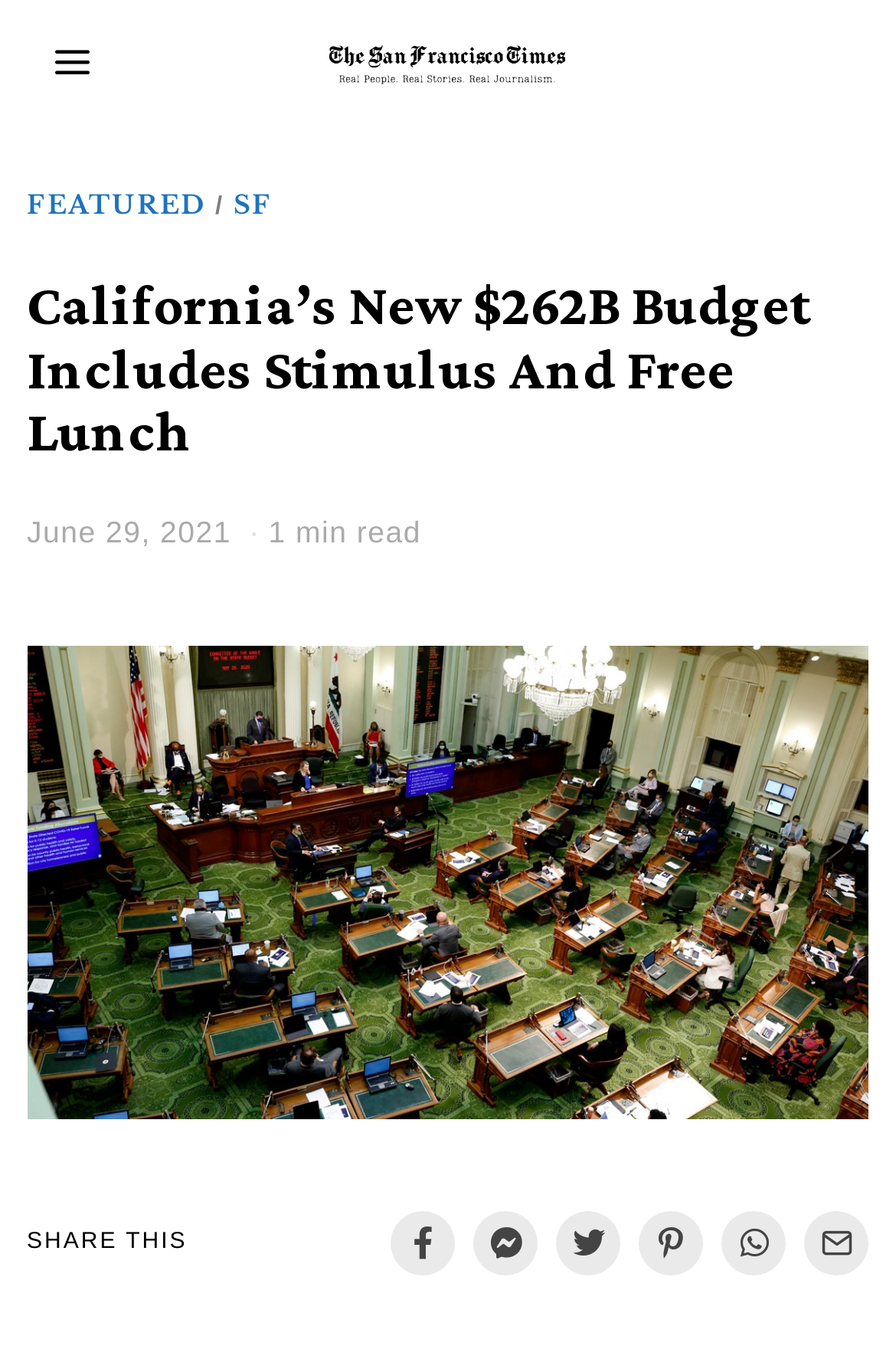Please provide a detailed answer to the question below by examining the image:
What is the layout of the header section?

I analyzed the header section and found that it consists of a link 'FEATURED' followed by a slash and then a link 'SF', indicating the layout of the header section.